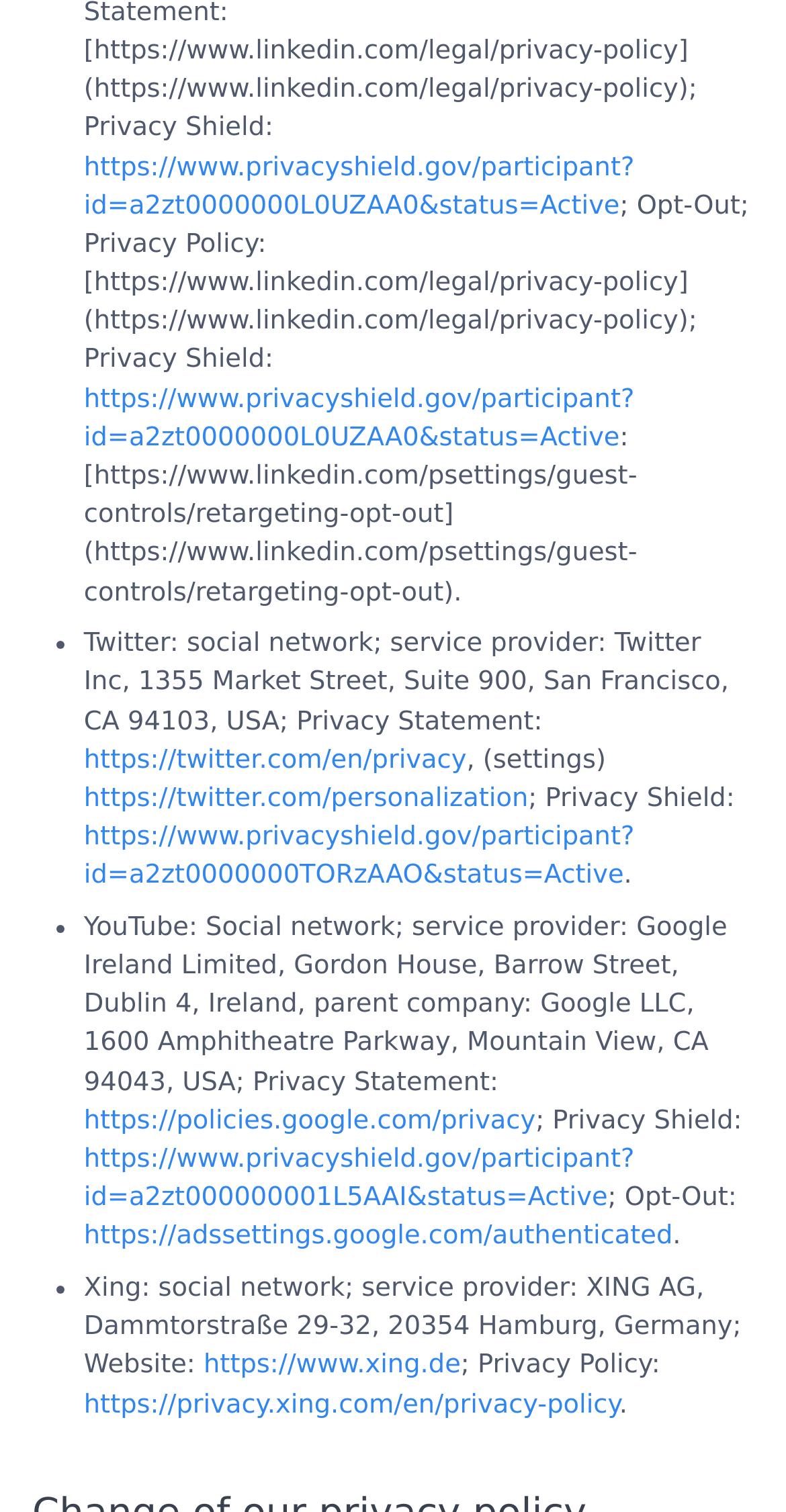How many social network service providers are listed on this webpage?
Using the visual information from the image, give a one-word or short-phrase answer.

4